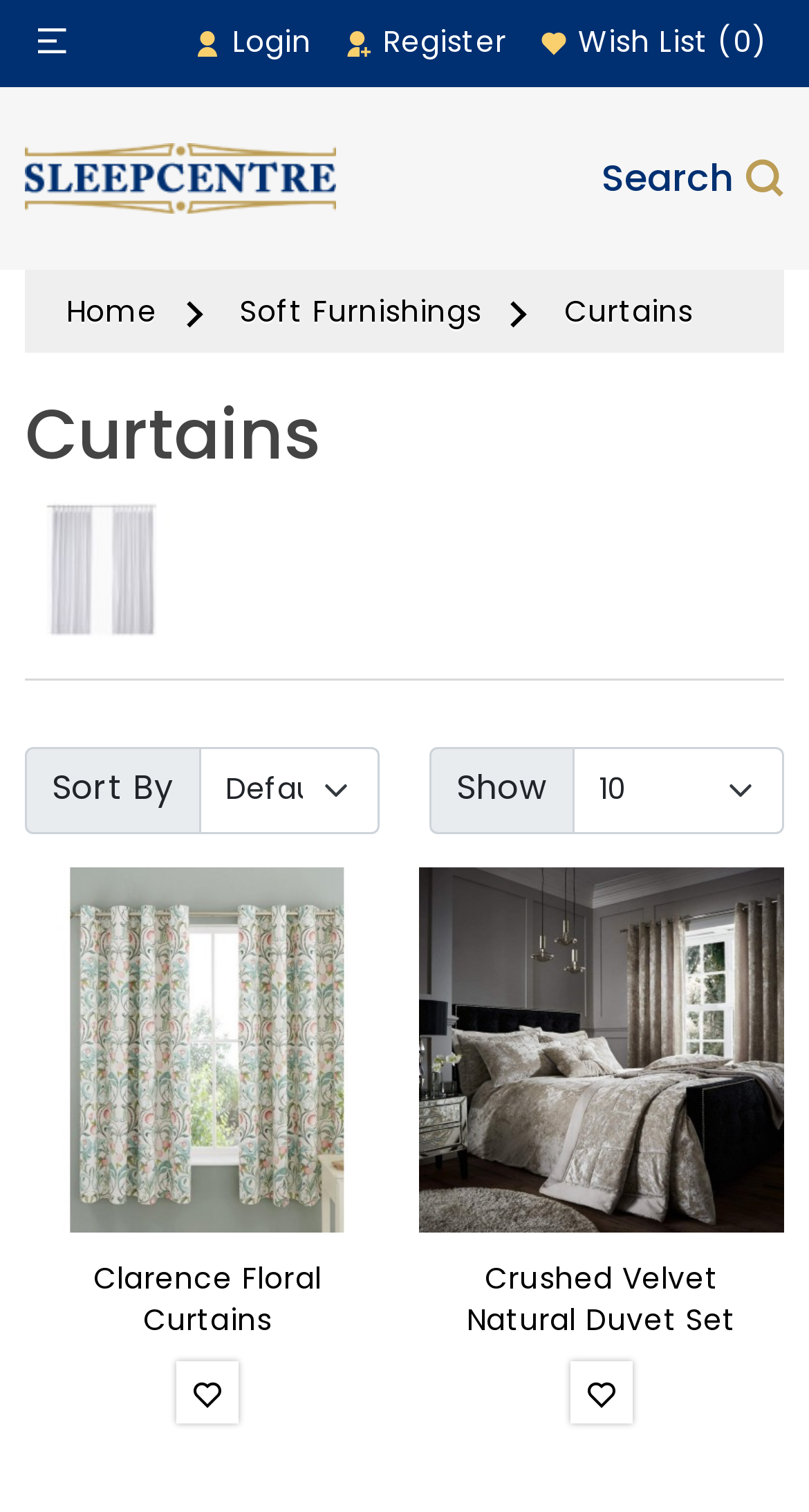Please identify the bounding box coordinates of the element's region that needs to be clicked to fulfill the following instruction: "Sort products by a specific order". The bounding box coordinates should consist of four float numbers between 0 and 1, i.e., [left, top, right, bottom].

[0.246, 0.493, 0.469, 0.551]